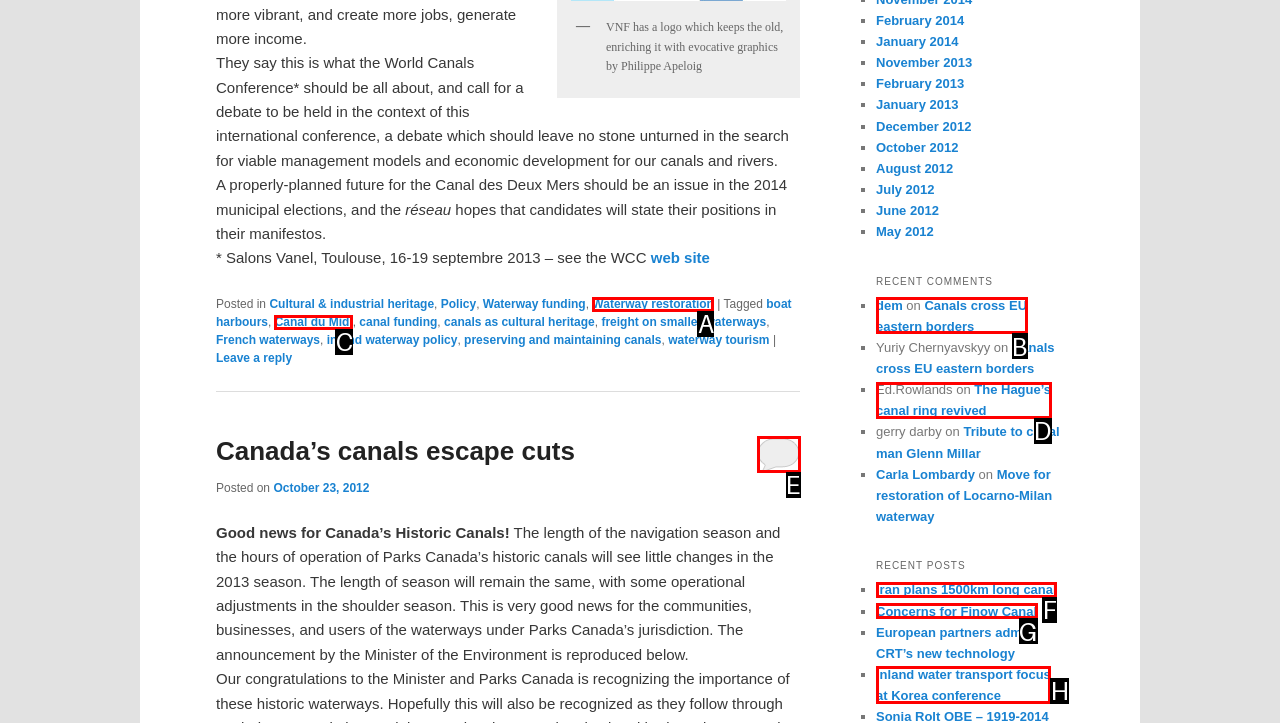Match the description: Canals cross EU eastern borders to the appropriate HTML element. Respond with the letter of your selected option.

B